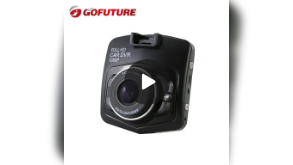What type of activities is the camera ideal for?
Refer to the image and provide a one-word or short phrase answer.

Action sports and outdoor activities